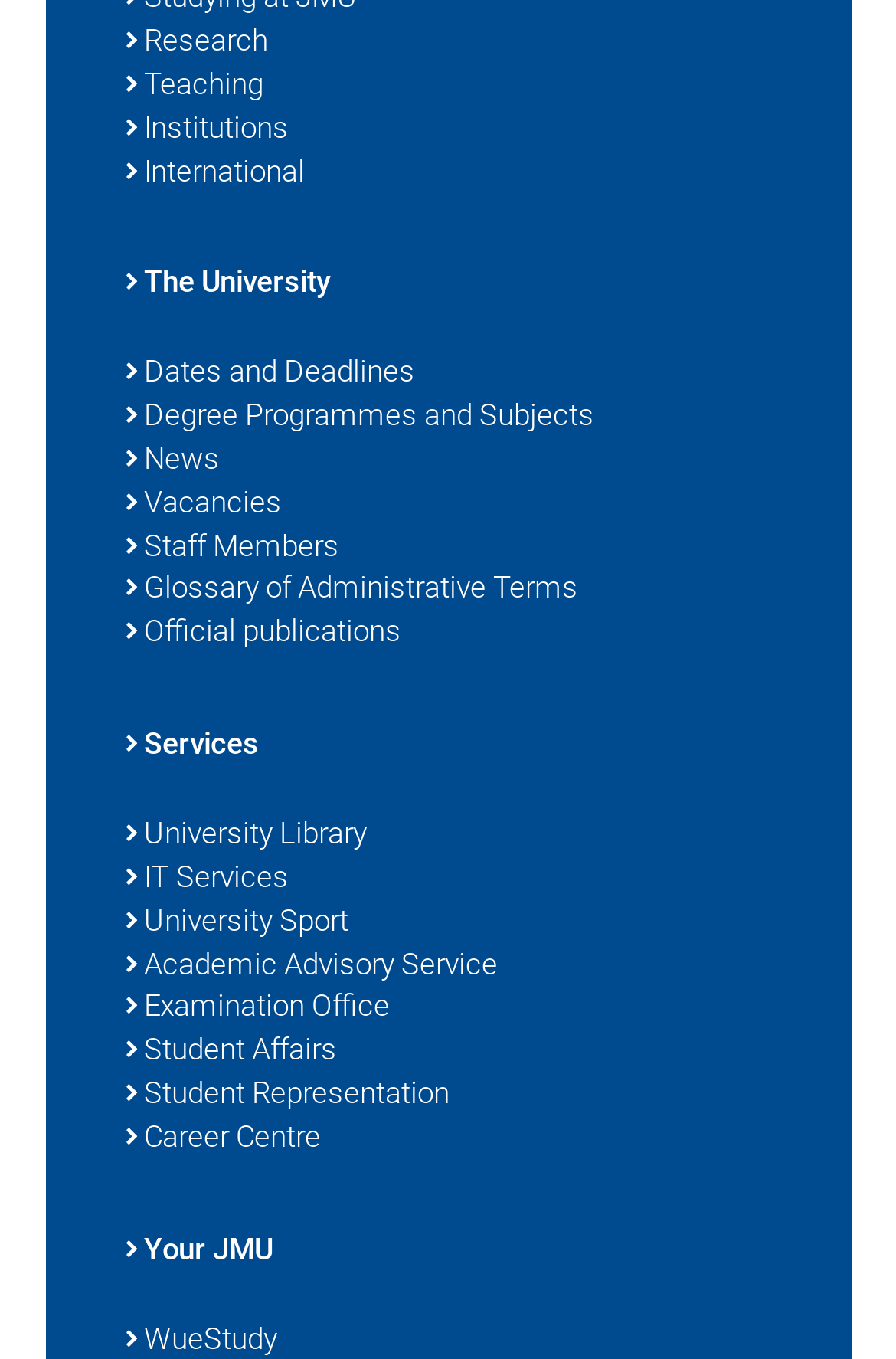Refer to the element description Dates and Deadlines and identify the corresponding bounding box in the screenshot. Format the coordinates as (top-left x, top-left y, bottom-right x, bottom-right y) with values in the range of 0 to 1.

[0.14, 0.259, 0.86, 0.291]